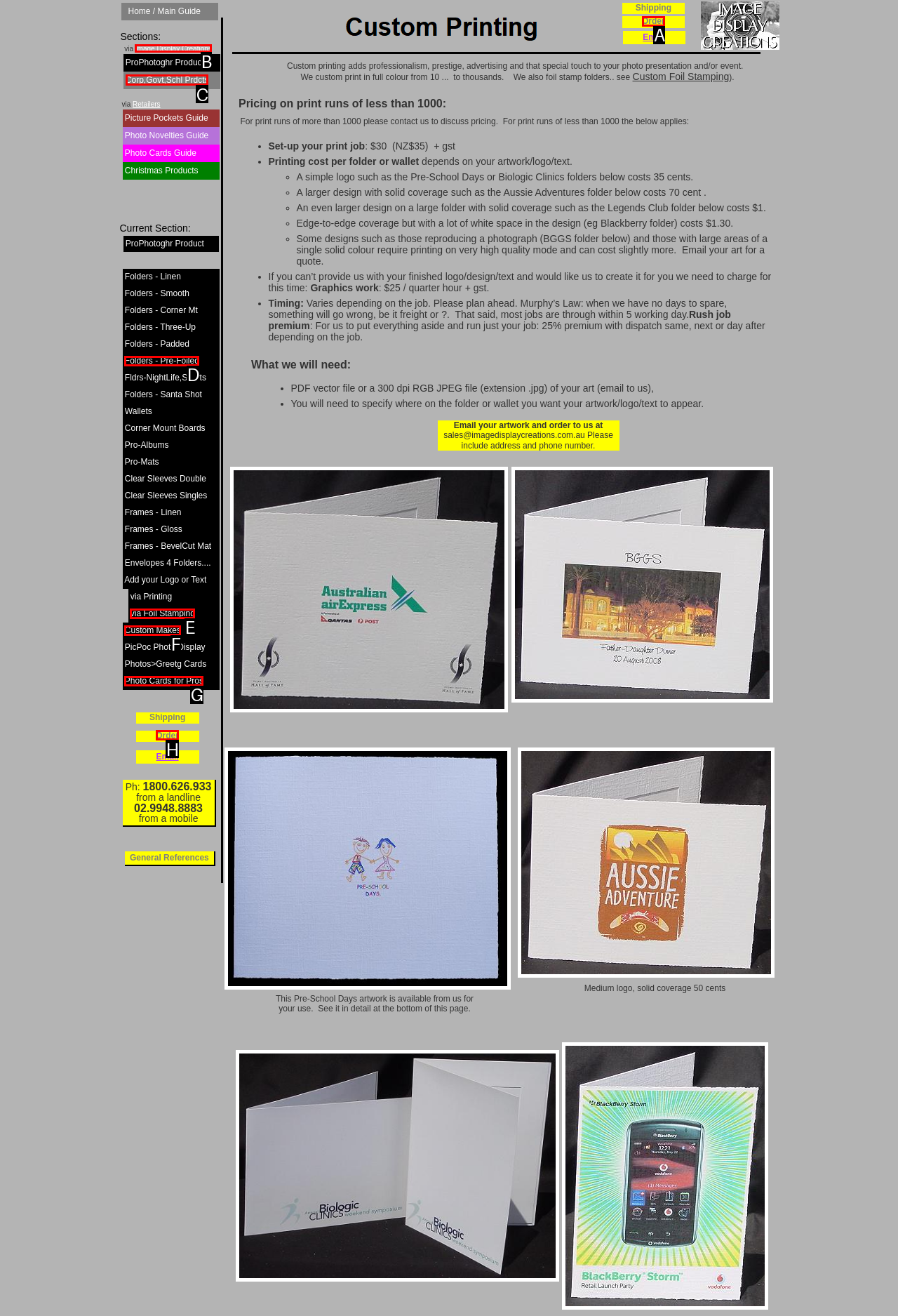Identify which lettered option to click to carry out the task: Browse Corp,Govt,Schl Prdcts. Provide the letter as your answer.

C